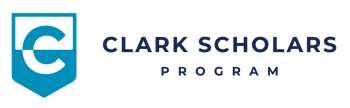Interpret the image and provide an in-depth description.

The image prominently features the logo of the "Clark Scholars Program," associated with Duke University. The logo consists of a stylized shield emblem displaying a unique letter "C" in vibrant blue, symbolizing excellence and community. To the right of the emblem, the words "CLARK SCHOLARS" are boldly displayed in navy blue, while "PROGRAM" is presented directly beneath, in a more subdued style. This visual identity encapsulates the program’s commitment to fostering outstanding scholarship and leadership among its participants. The design reflects the program's prestigious nature and its support from the A. James & Alice B. Clark Foundation, which is dedicated to investing in the future of promising scholars.